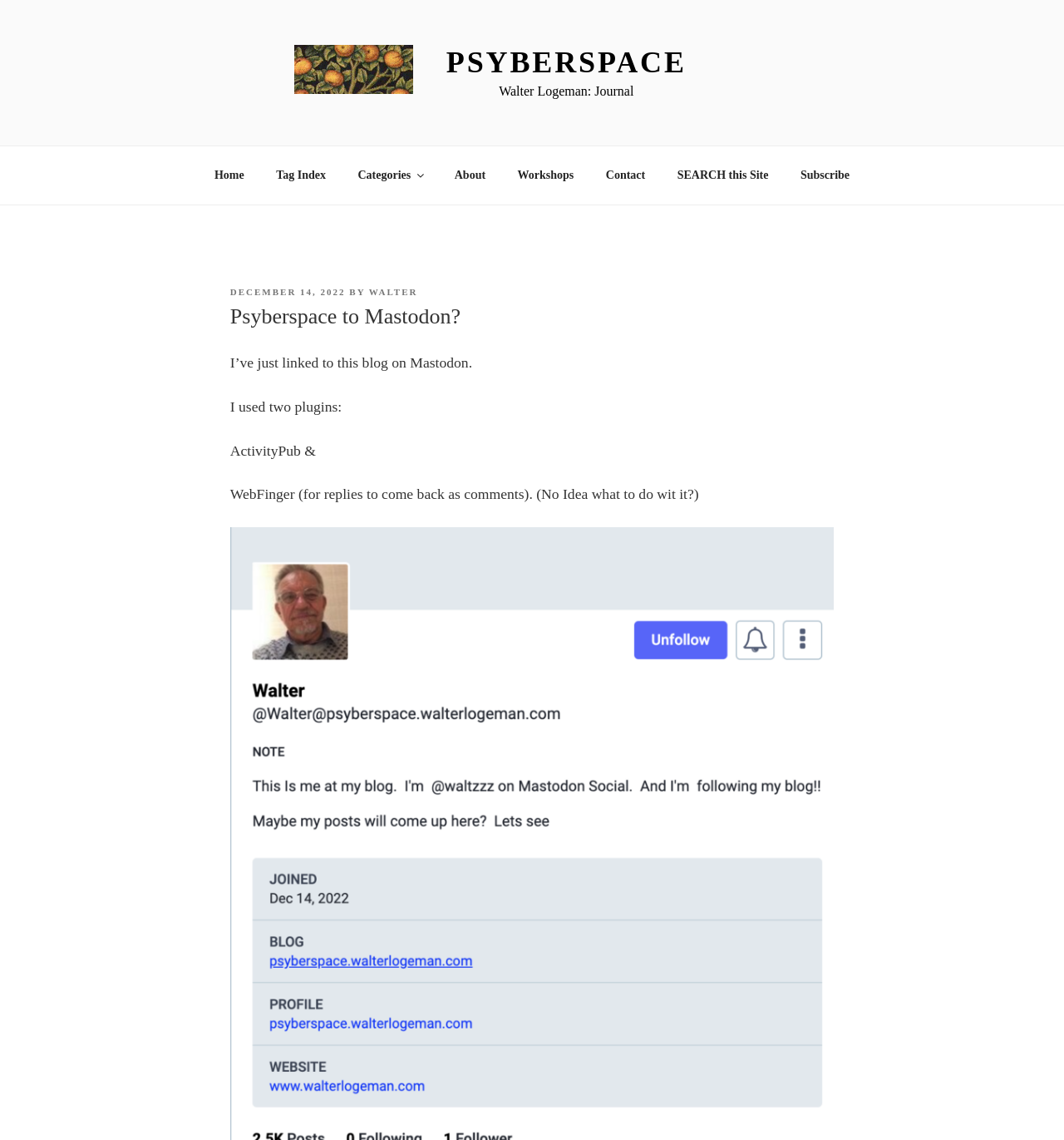Bounding box coordinates are specified in the format (top-left x, top-left y, bottom-right x, bottom-right y). All values are floating point numbers bounded between 0 and 1. Please provide the bounding box coordinate of the region this sentence describes: December 14, 2022December 22, 2022

[0.216, 0.252, 0.325, 0.261]